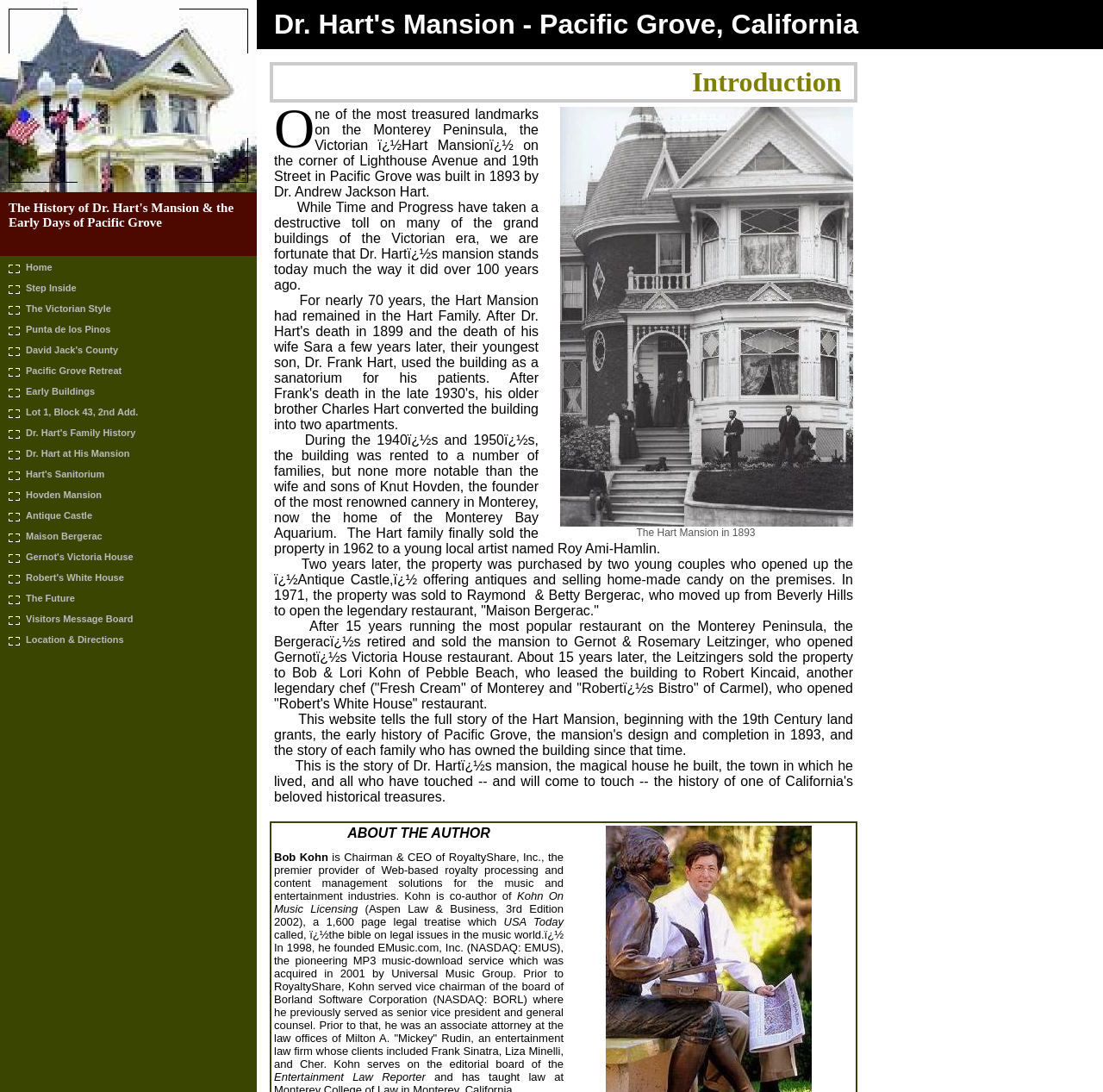Create an elaborate caption that covers all aspects of the webpage.

The webpage is about Dr. Hart's Mansion in Pacific Grove, California, and its rich history. At the top, there is a heading that reads "Dr. Hart's Mansion - Pacific Grove, California". Below this, there is a subheading that says "The History of Dr. Hart's Mansion & the Early Days of Pacific Grove". 

On the left side of the page, there is a navigation menu with 17 links, including "Home", "Step Inside", "The Victorian Style", and others. Each link has a corresponding heading with the same text.

The main content of the page is a long paragraph that tells the story of Dr. Hart's Mansion, starting from its construction in 1893 by Dr. Andrew Jackson Hart. The text describes how the mansion has been used over the years, including as a sanatorium, apartments, and restaurants. It also mentions the various families who have owned the property, including the Hart family, the Hovden family, and others.

The text is accompanied by an image table with a single row and column, containing an image of the Hart Mansion in 1893. There are also several static text elements scattered throughout the page, breaking up the main paragraph into smaller sections.

At the bottom of the page, there is a link to "Location & Directions" and another to "Visitors Message Board".